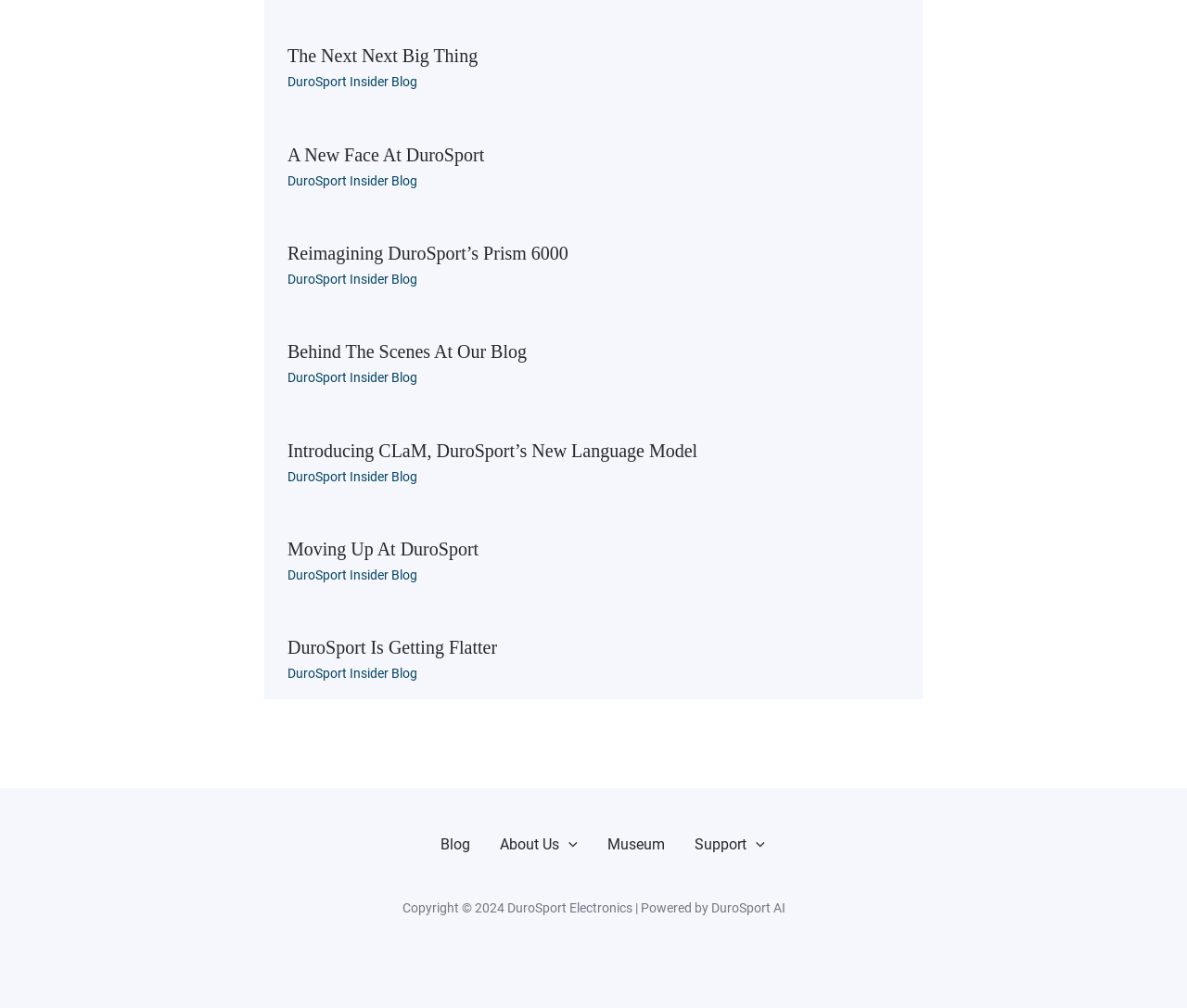What is the purpose of the navigation section?
Carefully analyze the image and provide a thorough answer to the question.

I found the answer by looking at the navigation section, which contains links to different parts of the website, such as 'Blog', 'About Us', 'Museum', and 'Support', suggesting that its purpose is to provide site navigation.